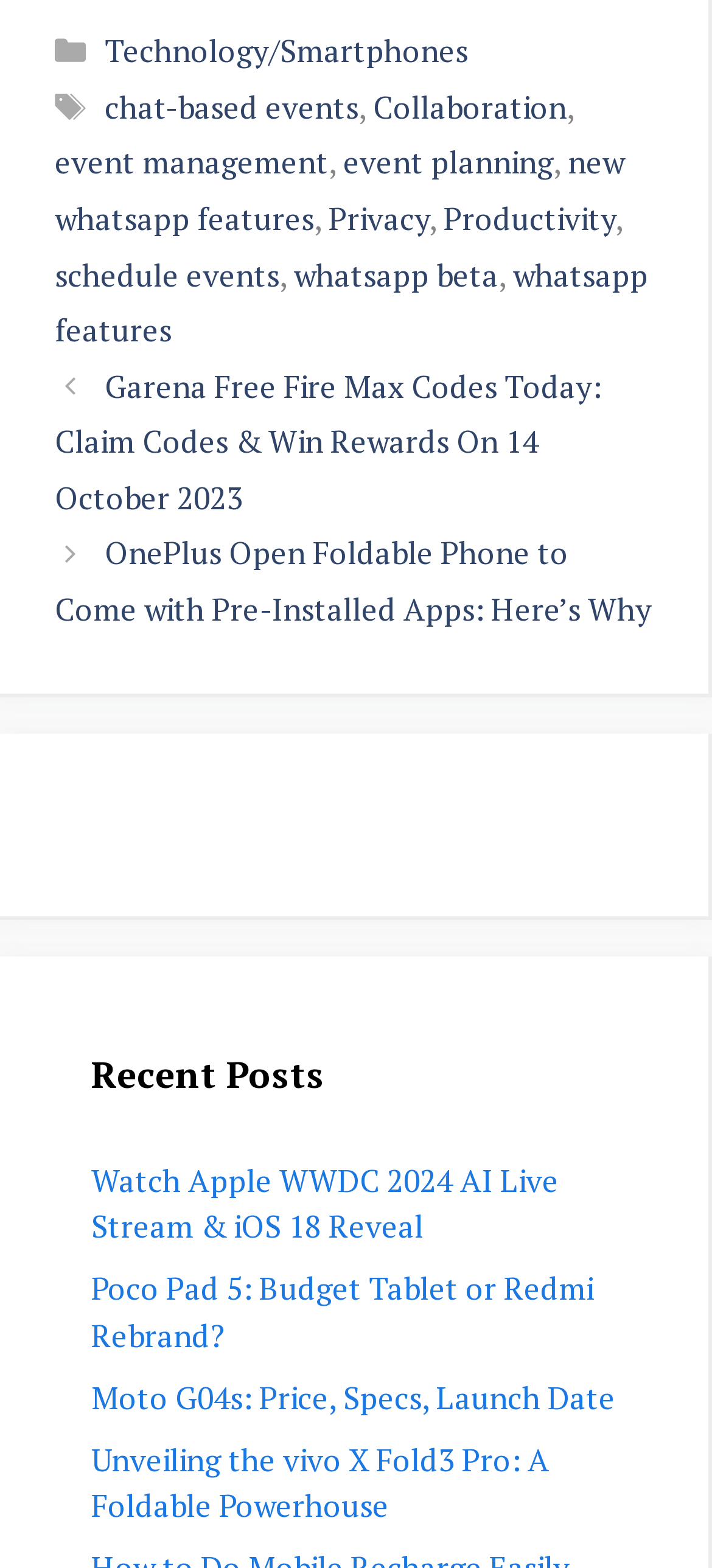Answer with a single word or phrase: 
What is the category of the post 'Garena Free Fire Max Codes Today: Claim Codes & Win Rewards On 14 October 2023'?

Technology